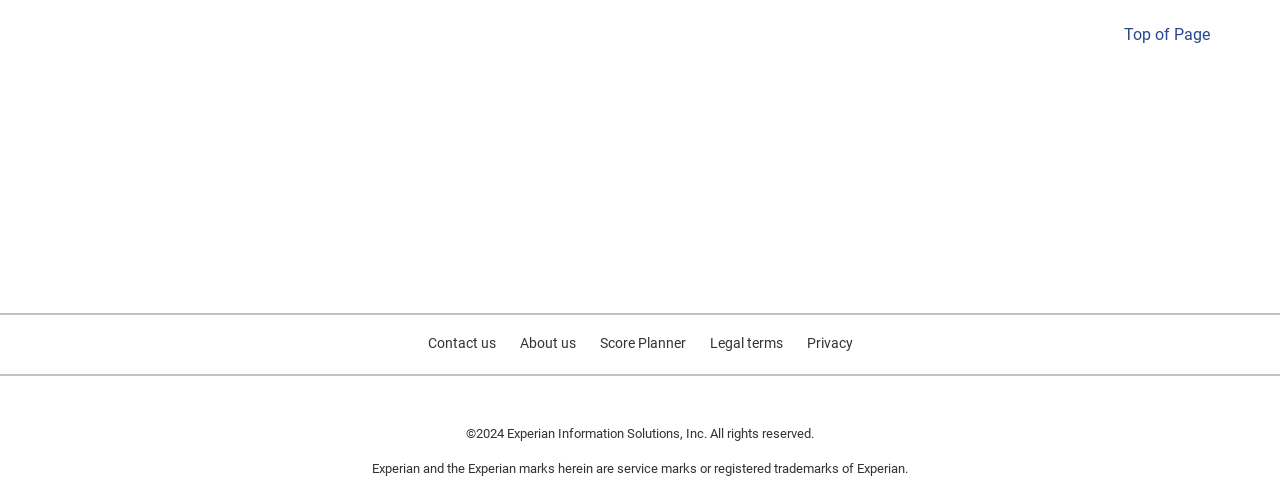Locate the bounding box coordinates of the clickable part needed for the task: "View the Score Planner".

[0.468, 0.678, 0.536, 0.711]